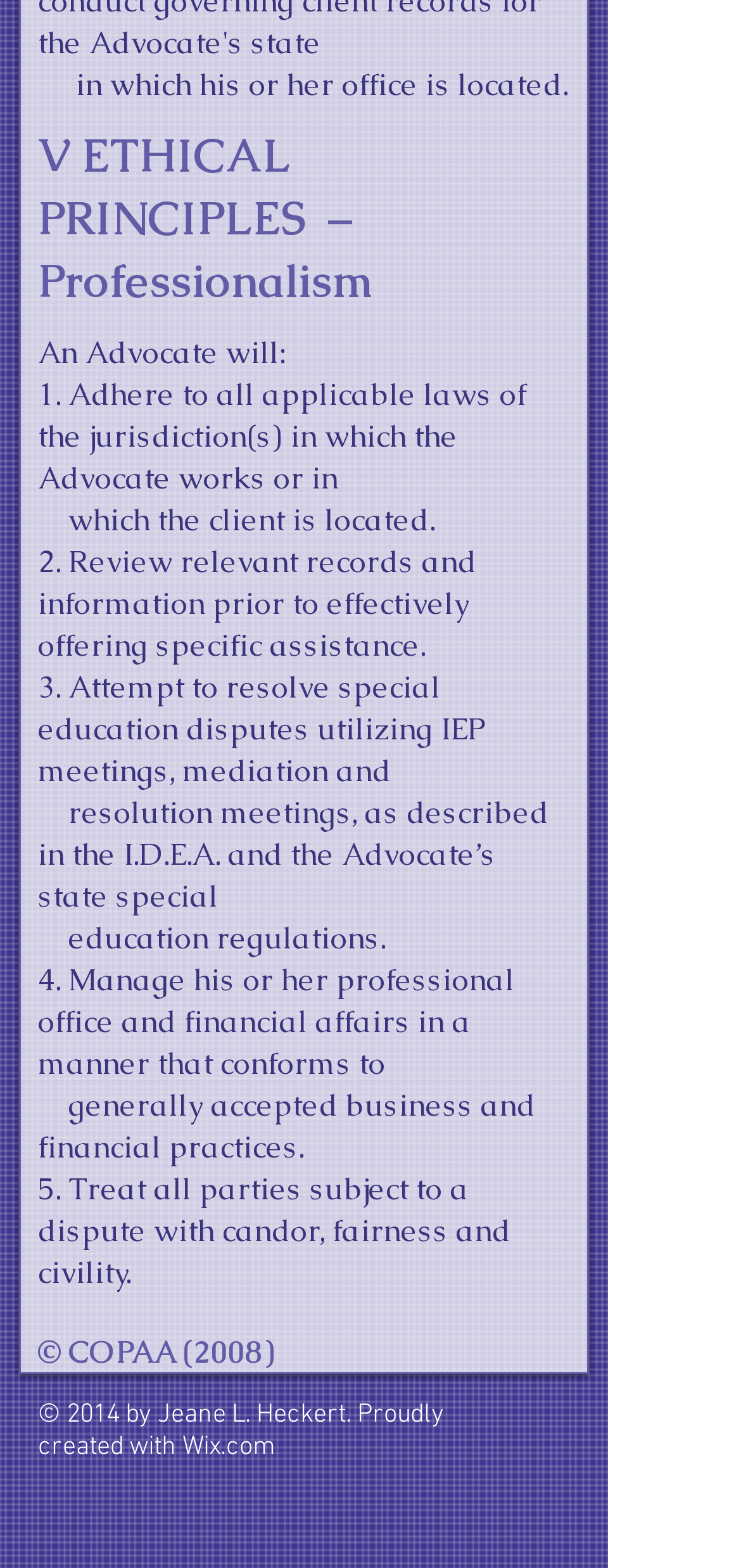Please answer the following question as detailed as possible based on the image: 
How many ethical principles are listed?

The webpage lists five ethical principles of an Advocate, which are numbered from 1 to 5. These principles are described in the paragraphs following the heading 'V ETHICAL PRINCIPLES – Professionalism'.